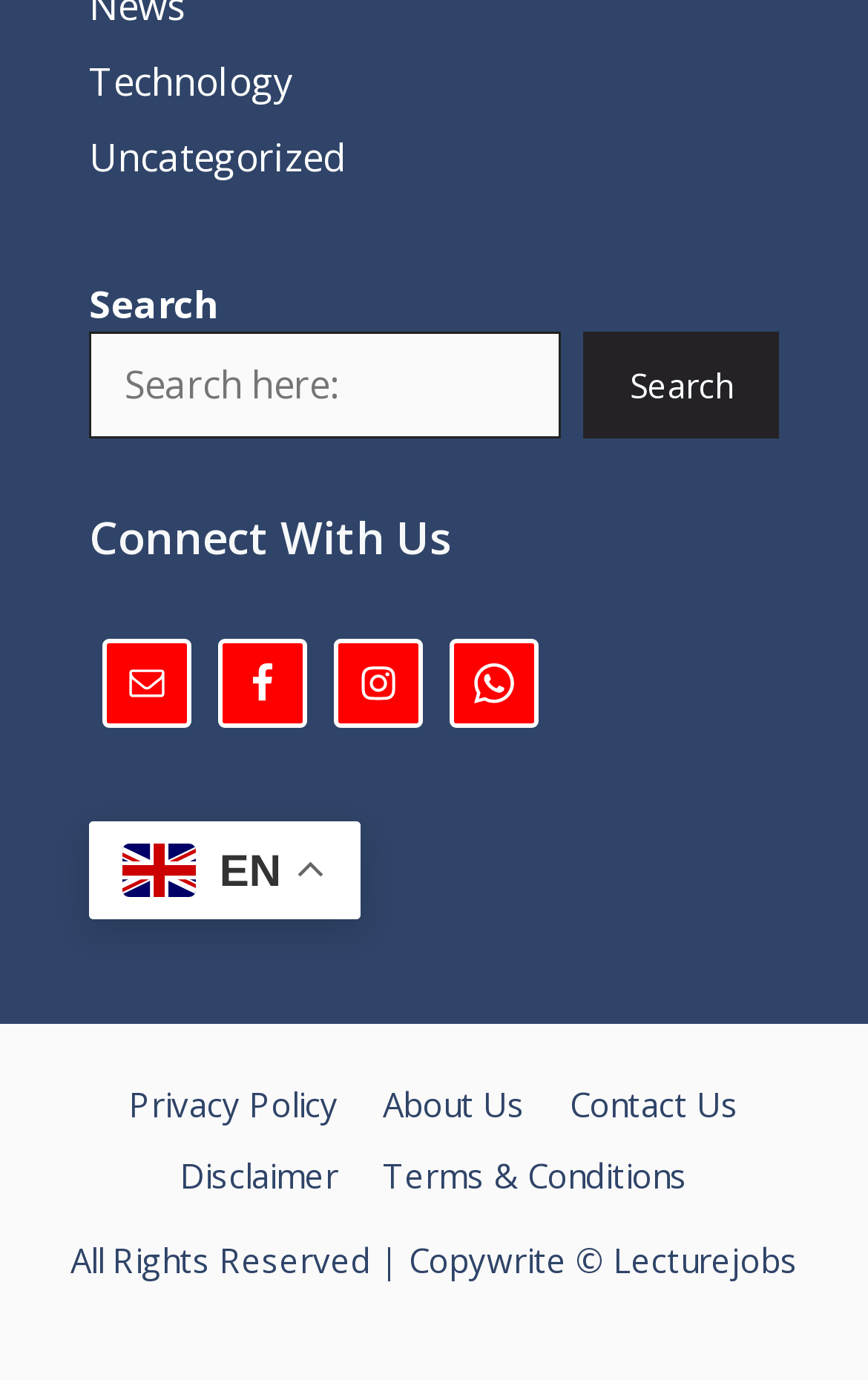Please specify the bounding box coordinates of the element that should be clicked to execute the given instruction: 'Visit Fresco News'. Ensure the coordinates are four float numbers between 0 and 1, expressed as [left, top, right, bottom].

None